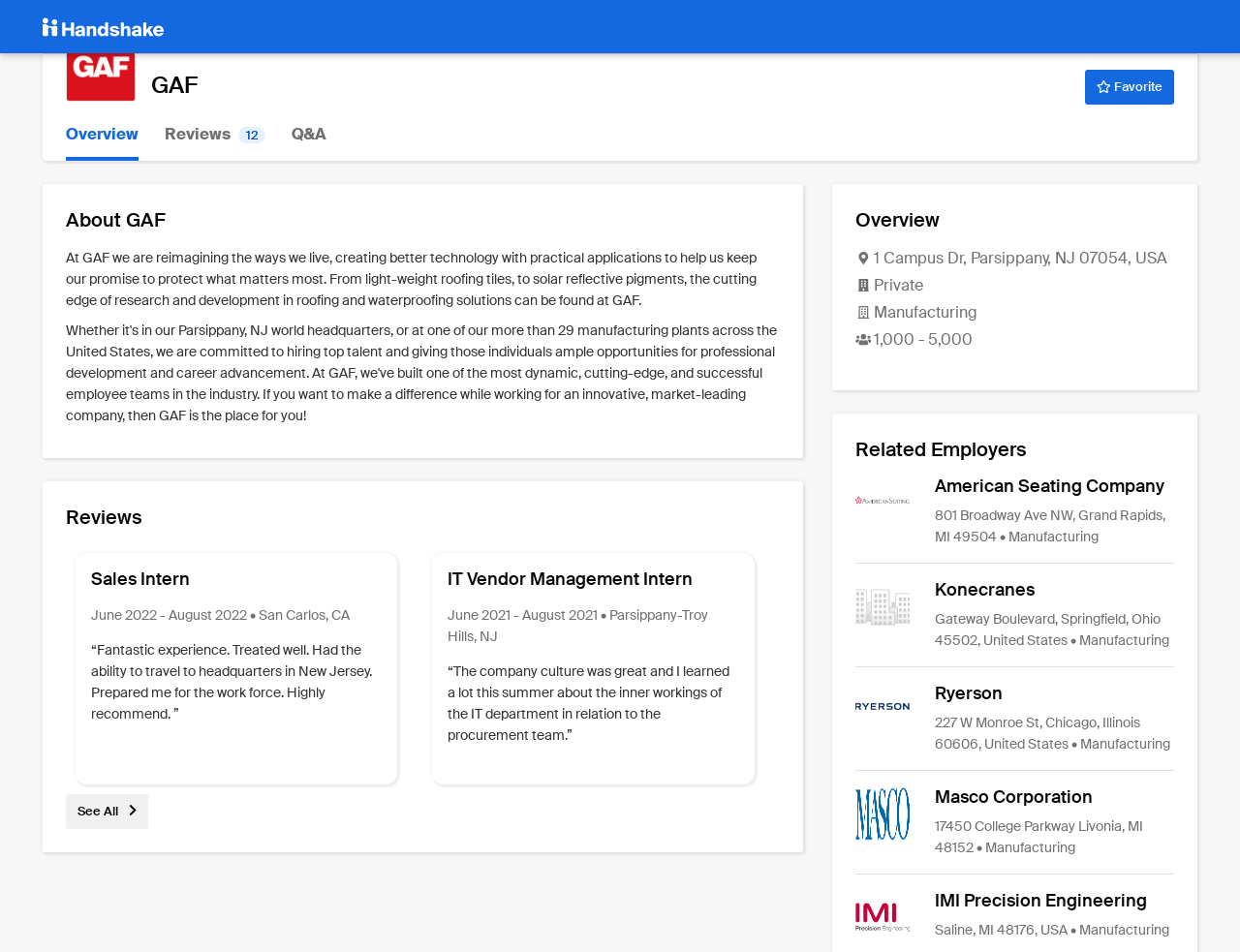Extract the bounding box coordinates for the HTML element that matches this description: "Q&A". The coordinates should be four float numbers between 0 and 1, i.e., [left, top, right, bottom].

[0.235, 0.114, 0.263, 0.169]